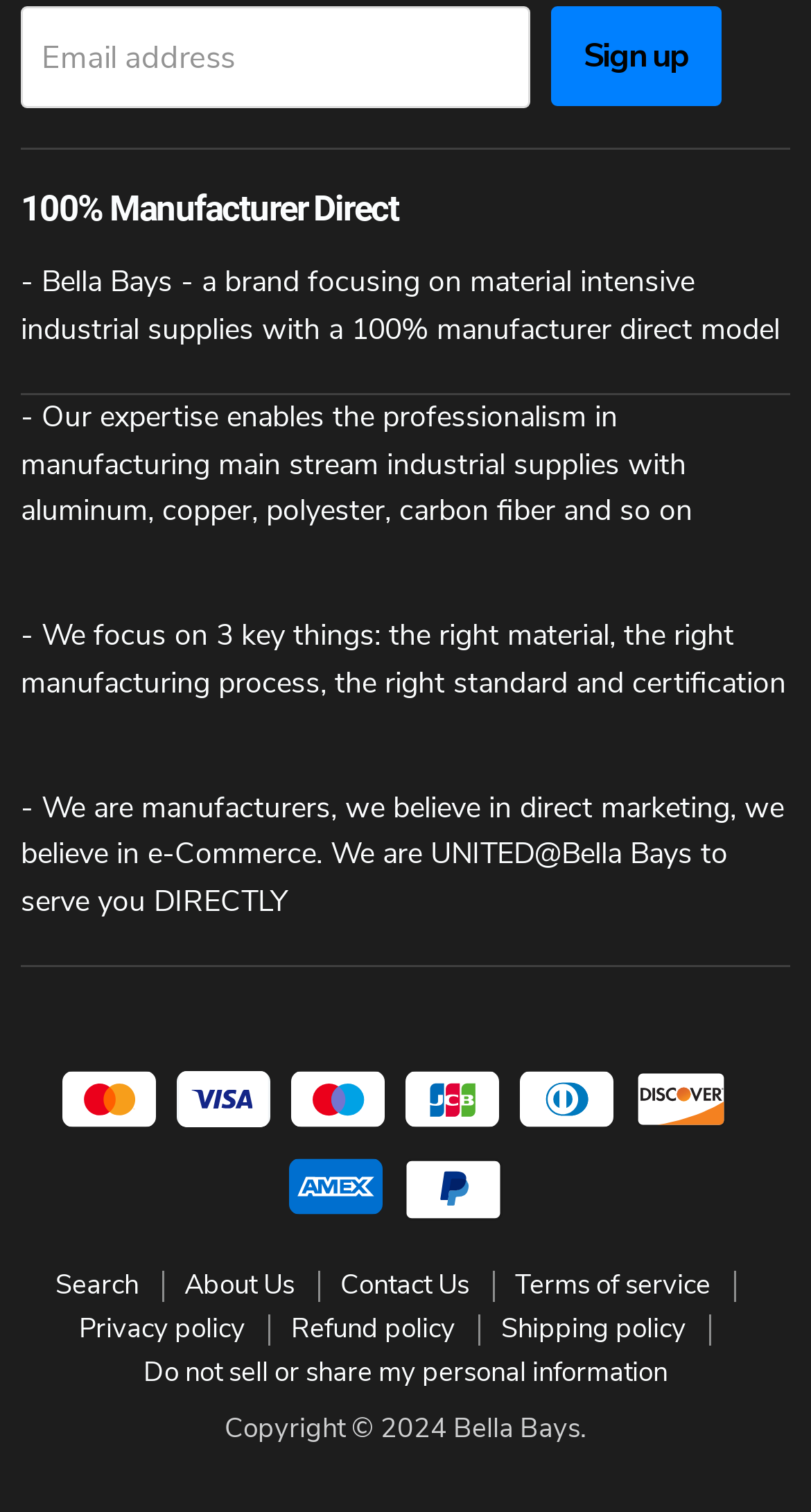Find the bounding box coordinates of the element I should click to carry out the following instruction: "view Shaw, Crompton and Royton Correspondent page".

None